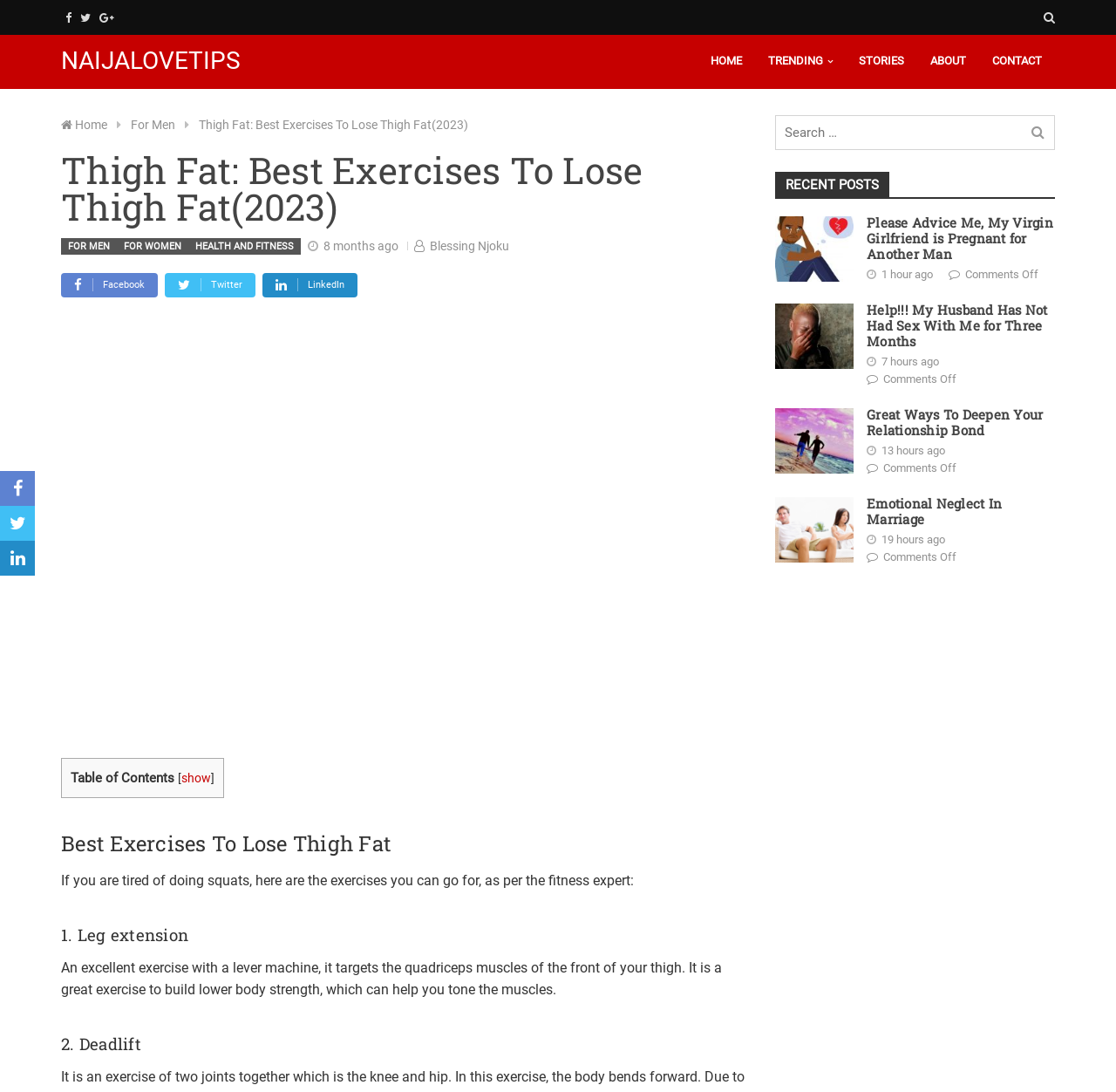Locate the bounding box coordinates of the element that needs to be clicked to carry out the instruction: "View the 'Statement on Diversity and Inclusion'". The coordinates should be given as four float numbers ranging from 0 to 1, i.e., [left, top, right, bottom].

None